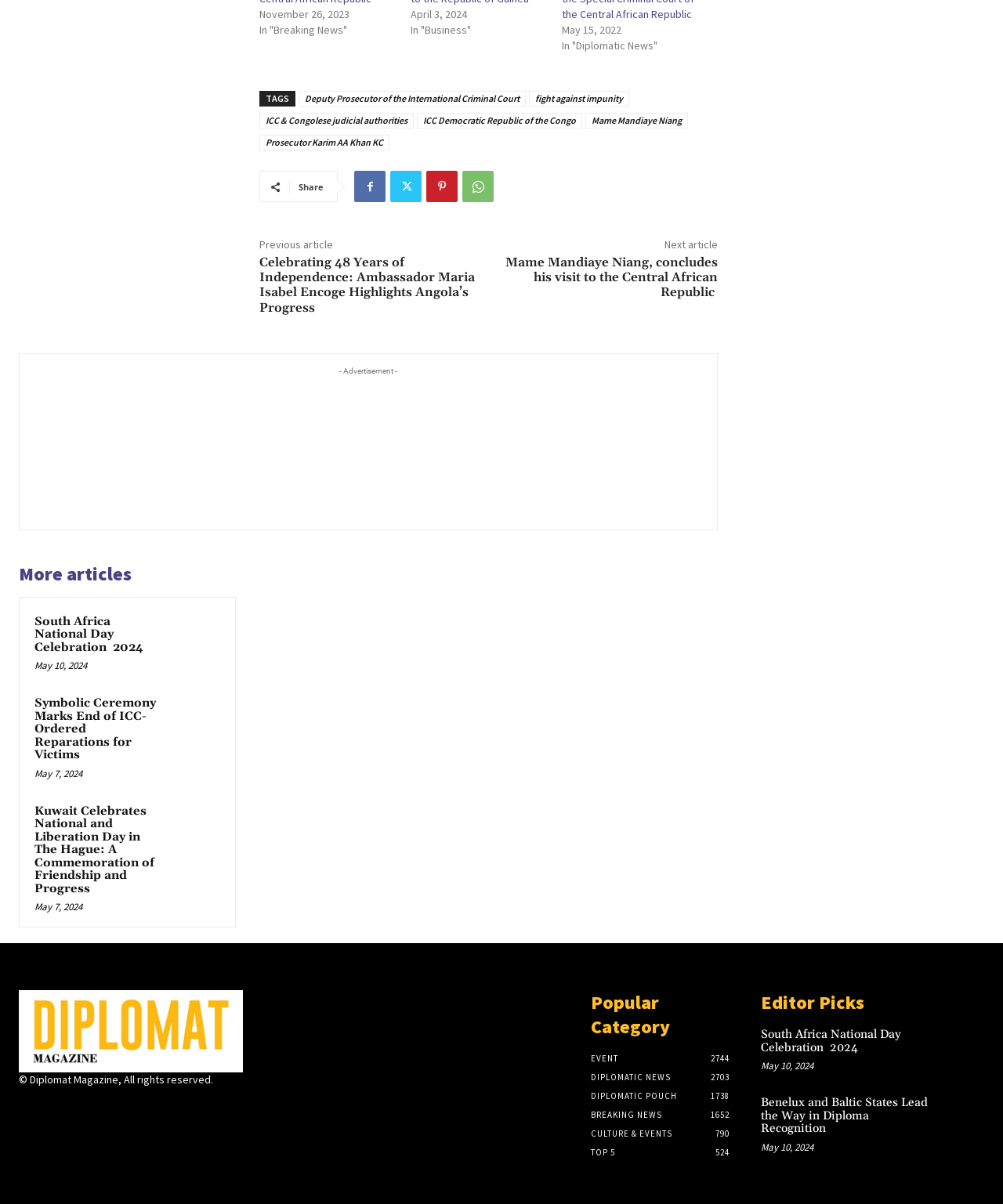Please respond to the question using a single word or phrase:
What is the name of the prosecutor mentioned in the article?

Mame Mandiaye Niang